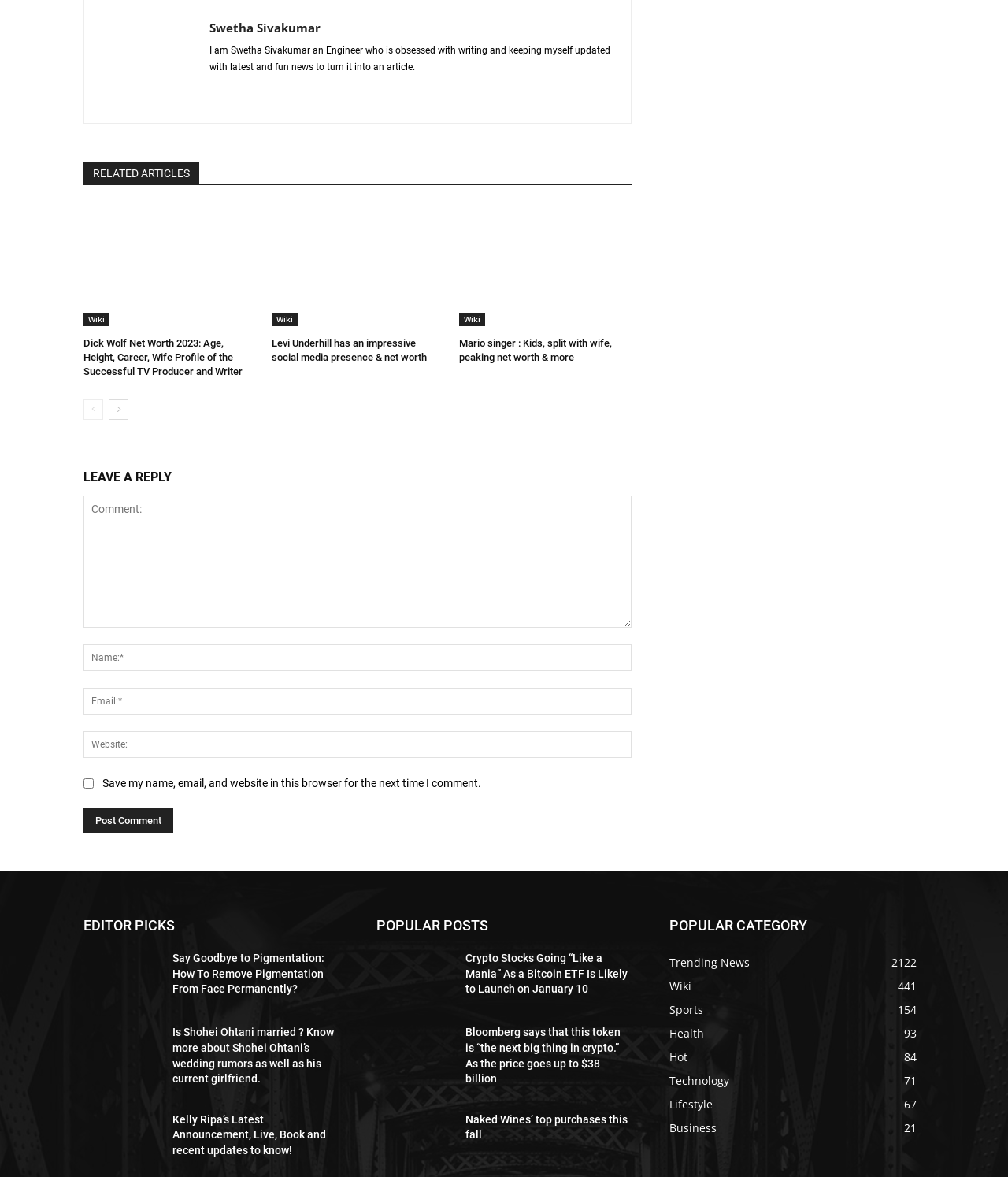How many related articles are there?
Please answer using one word or phrase, based on the screenshot.

3